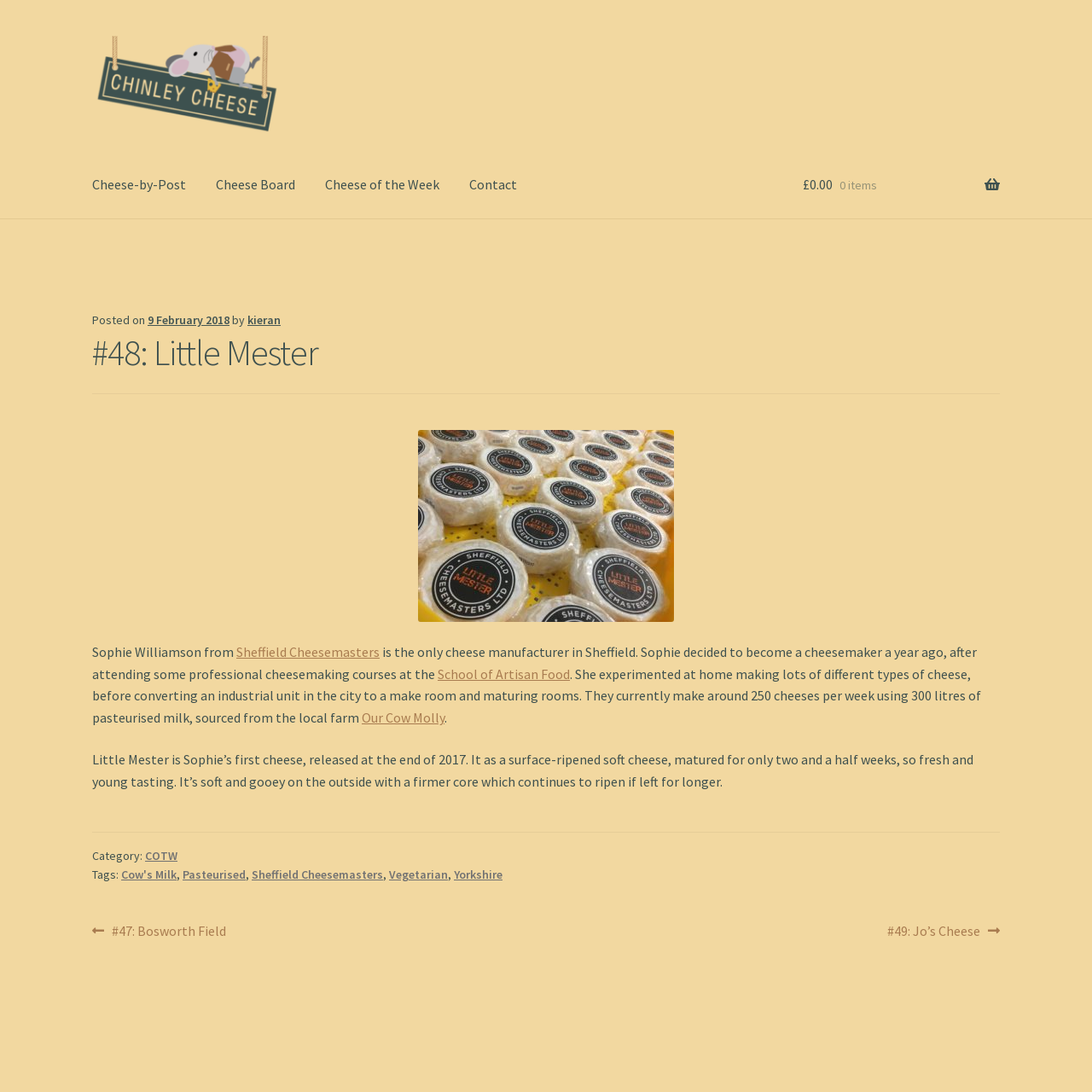What is the name of the first cheese released by Sophie?
Examine the screenshot and reply with a single word or phrase.

Little Mester